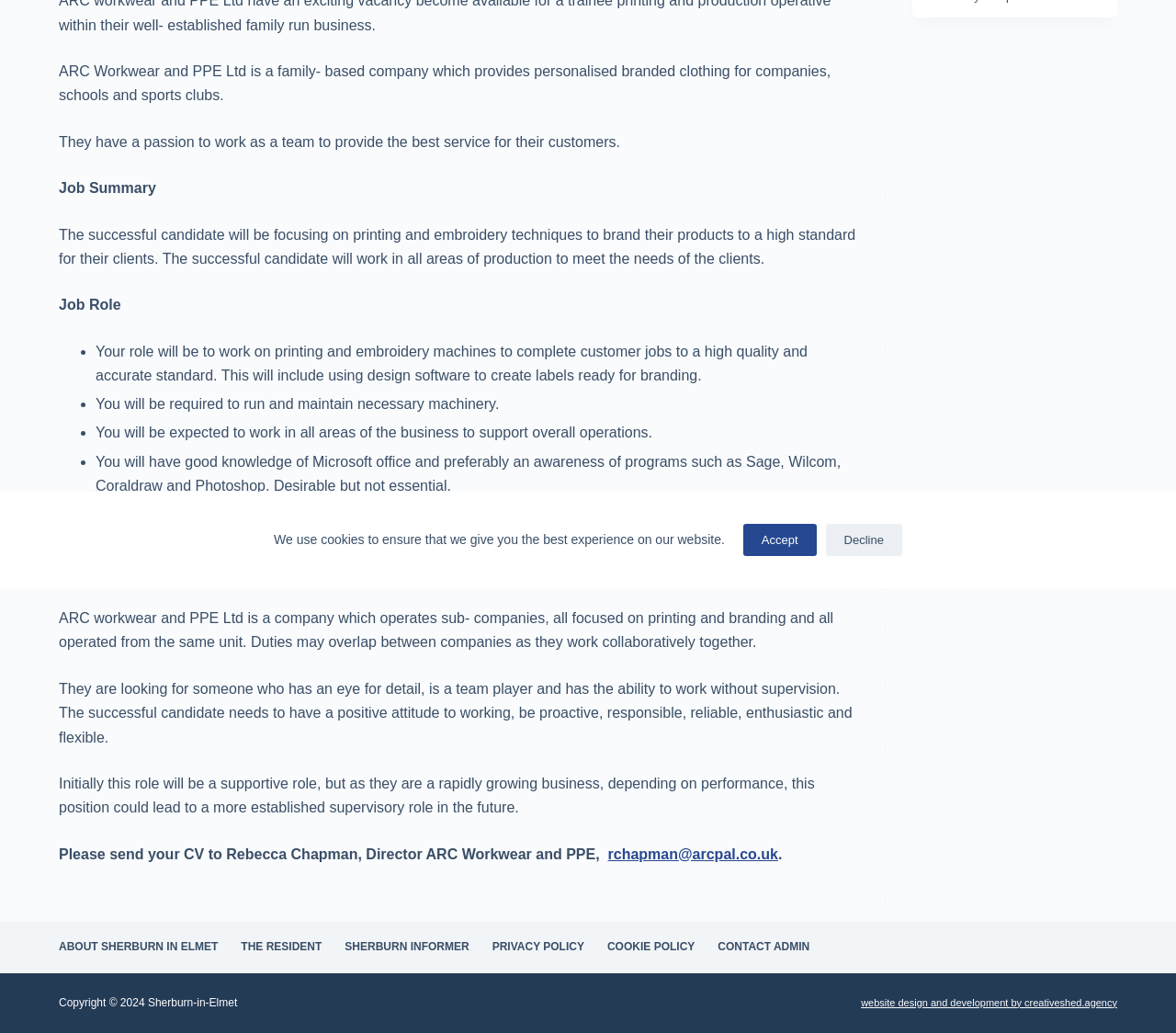Determine the bounding box coordinates of the UI element that matches the following description: "Sherburn Informer". The coordinates should be four float numbers between 0 and 1 in the format [left, top, right, bottom].

[0.283, 0.91, 0.409, 0.924]